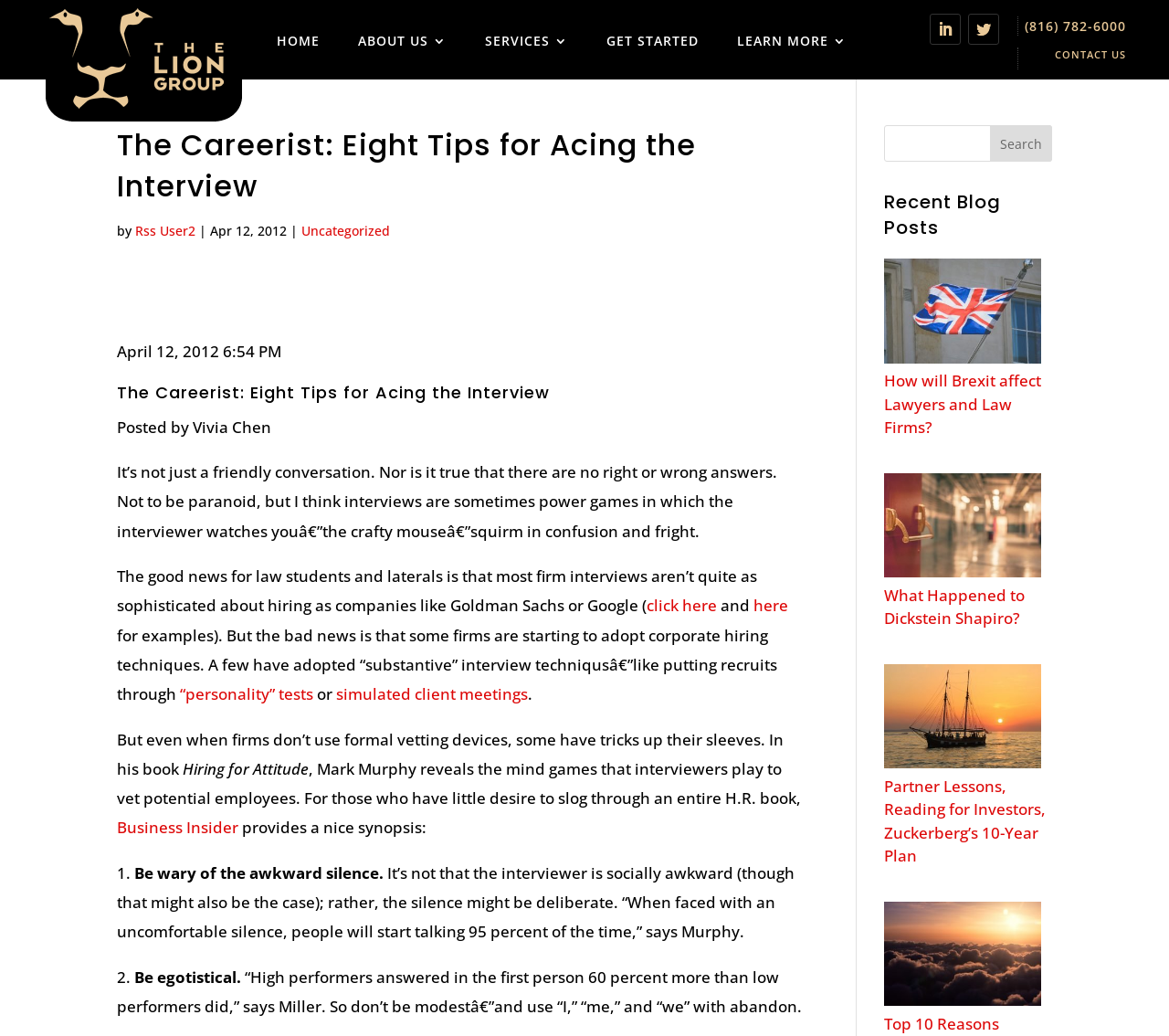Can you provide the bounding box coordinates for the element that should be clicked to implement the instruction: "Read the 'How will Brexit affect Lawyers and Law Firms?' blog post"?

[0.756, 0.25, 0.891, 0.356]